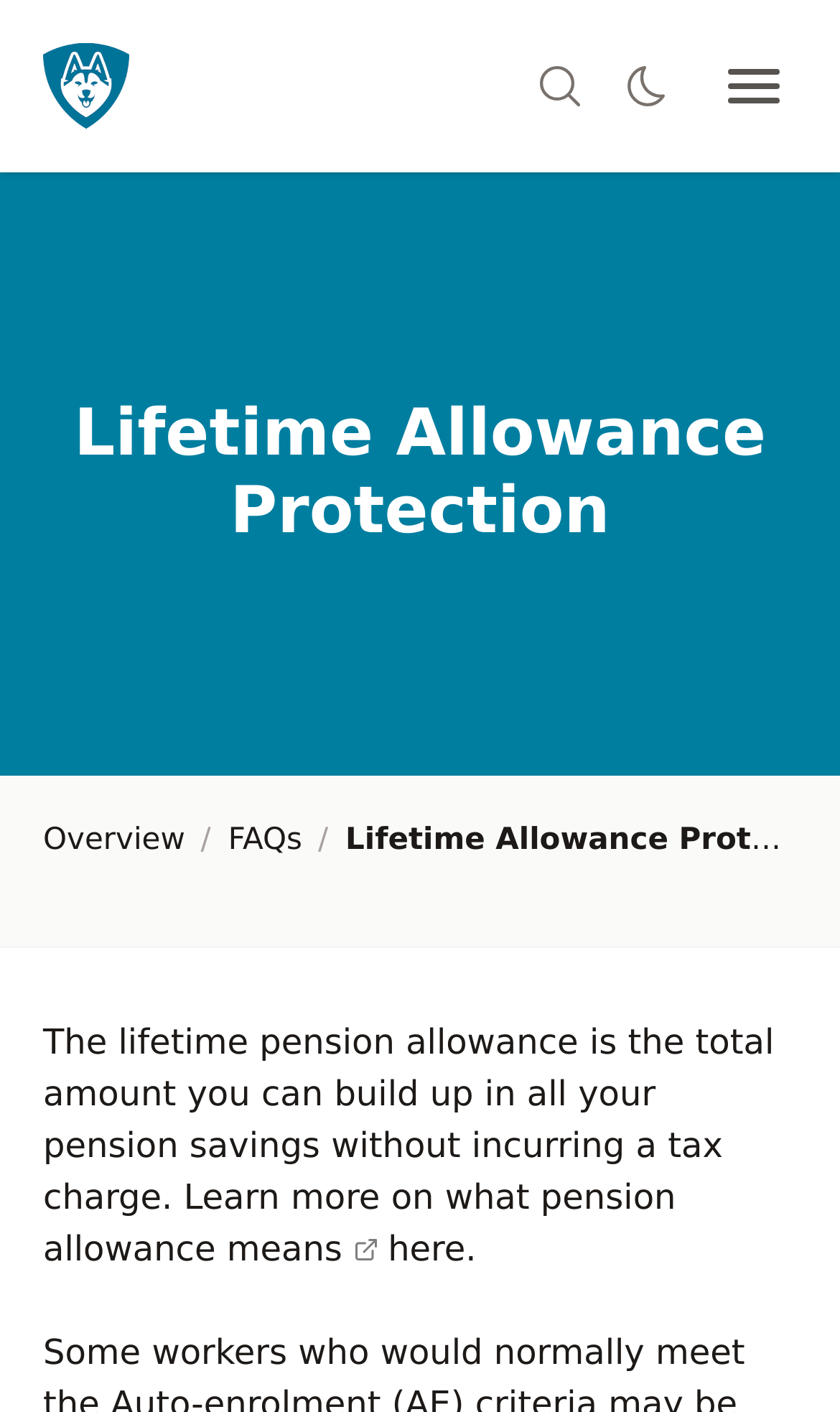Determine which piece of text is the heading of the webpage and provide it.

Lifetime Allowance Protection